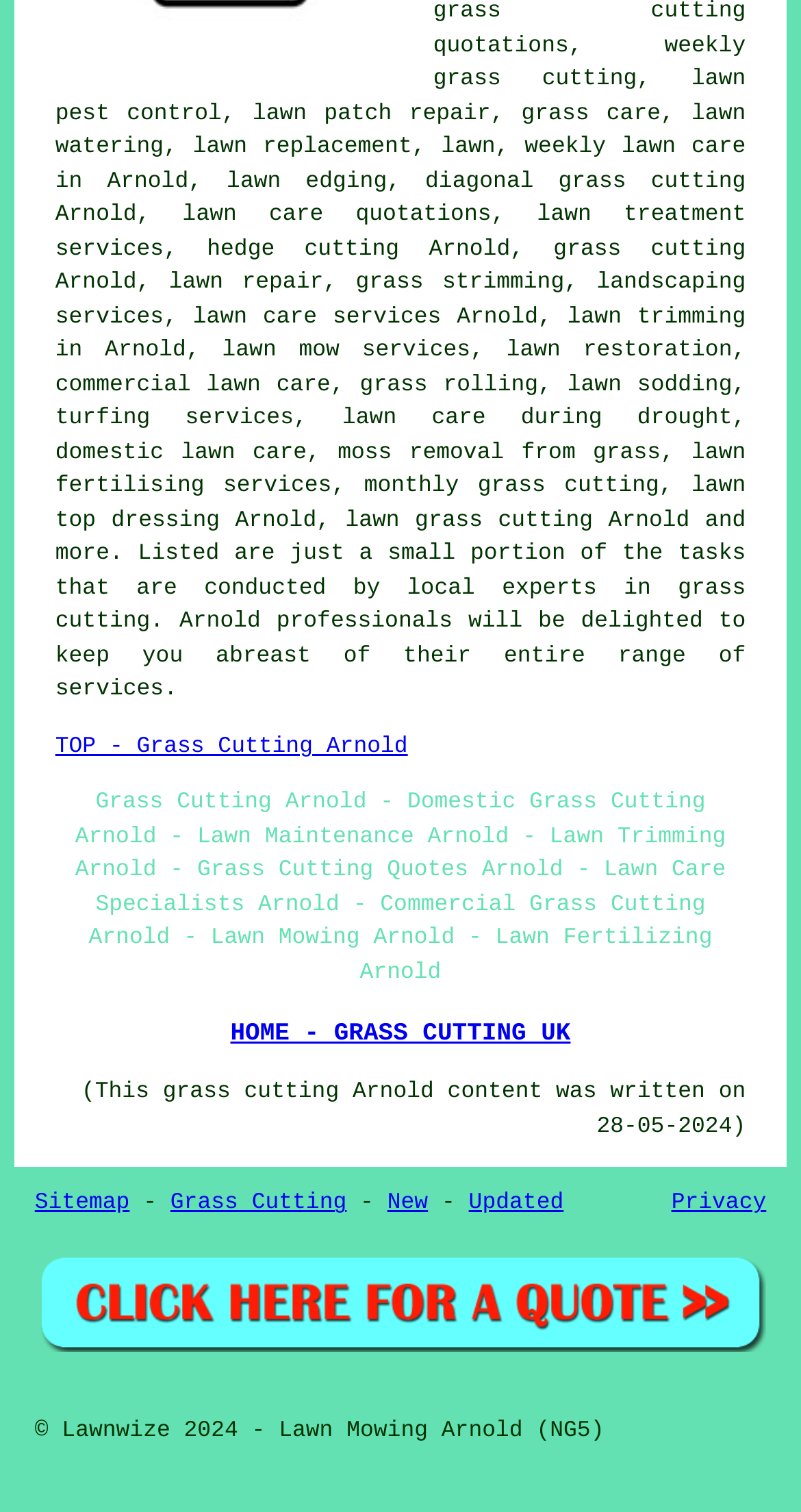What is the purpose of the link 'TOP - Grass Cutting Arnold'?
Analyze the screenshot and provide a detailed answer to the question.

The link 'TOP - Grass Cutting Arnold' is located at the middle of the page, and its purpose is to allow users to quickly navigate to the top of the page, possibly to access the main menu or to start reading the content from the beginning.